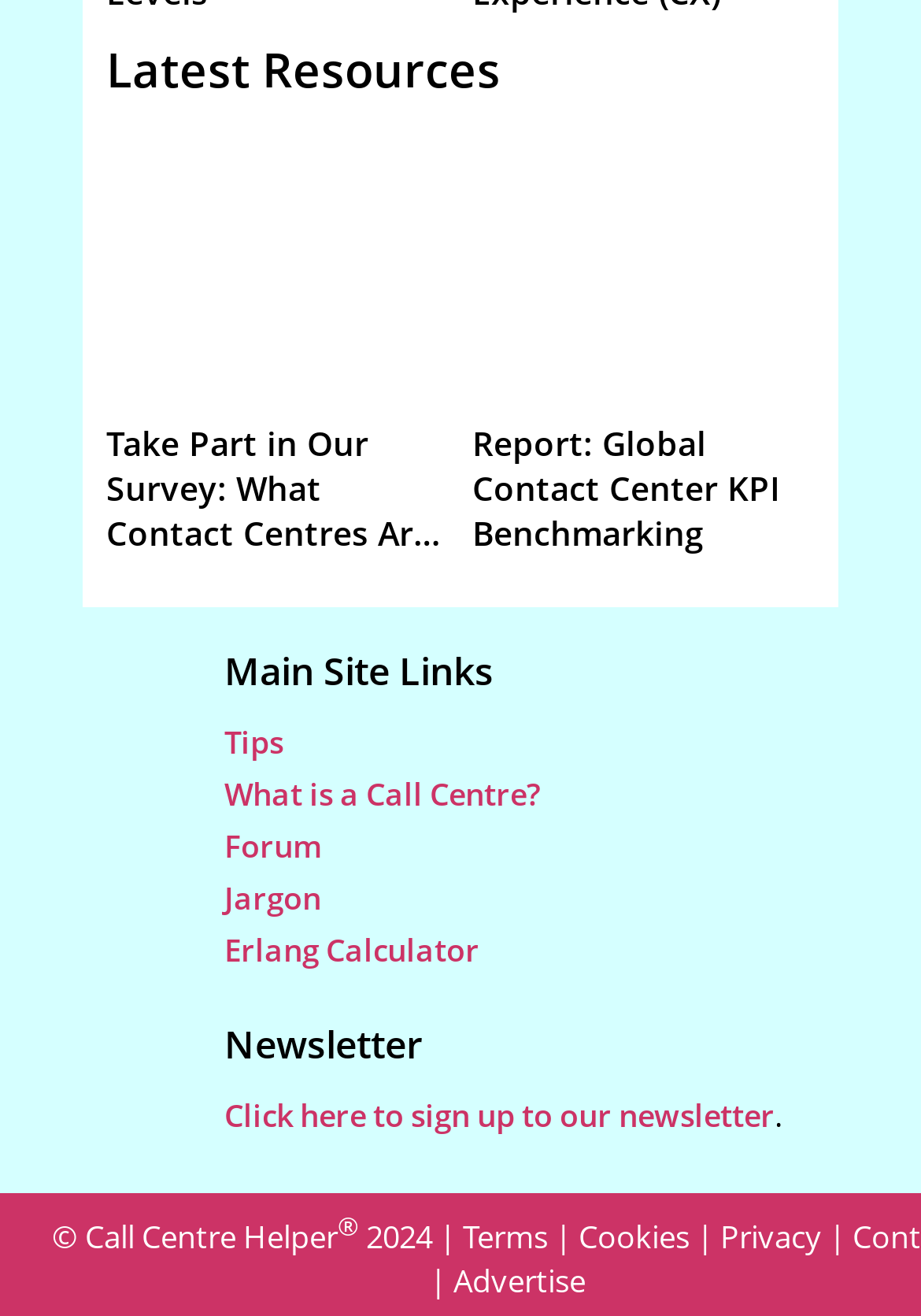Identify the bounding box for the UI element described as: "Erlang Calculator". Ensure the coordinates are four float numbers between 0 and 1, formatted as [left, top, right, bottom].

[0.244, 0.706, 0.521, 0.739]